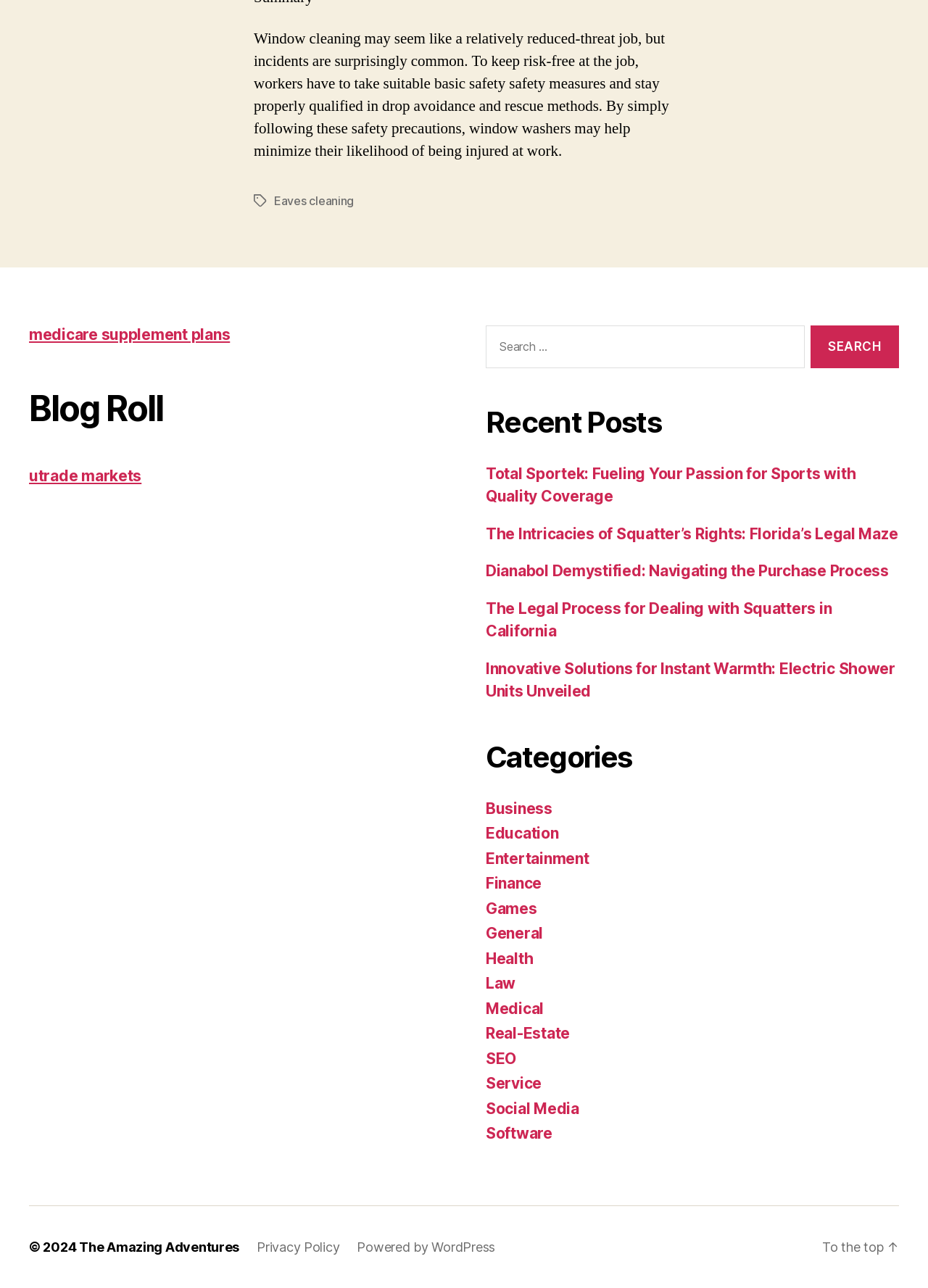Can you pinpoint the bounding box coordinates for the clickable element required for this instruction: "Search for something"? The coordinates should be four float numbers between 0 and 1, i.e., [left, top, right, bottom].

None